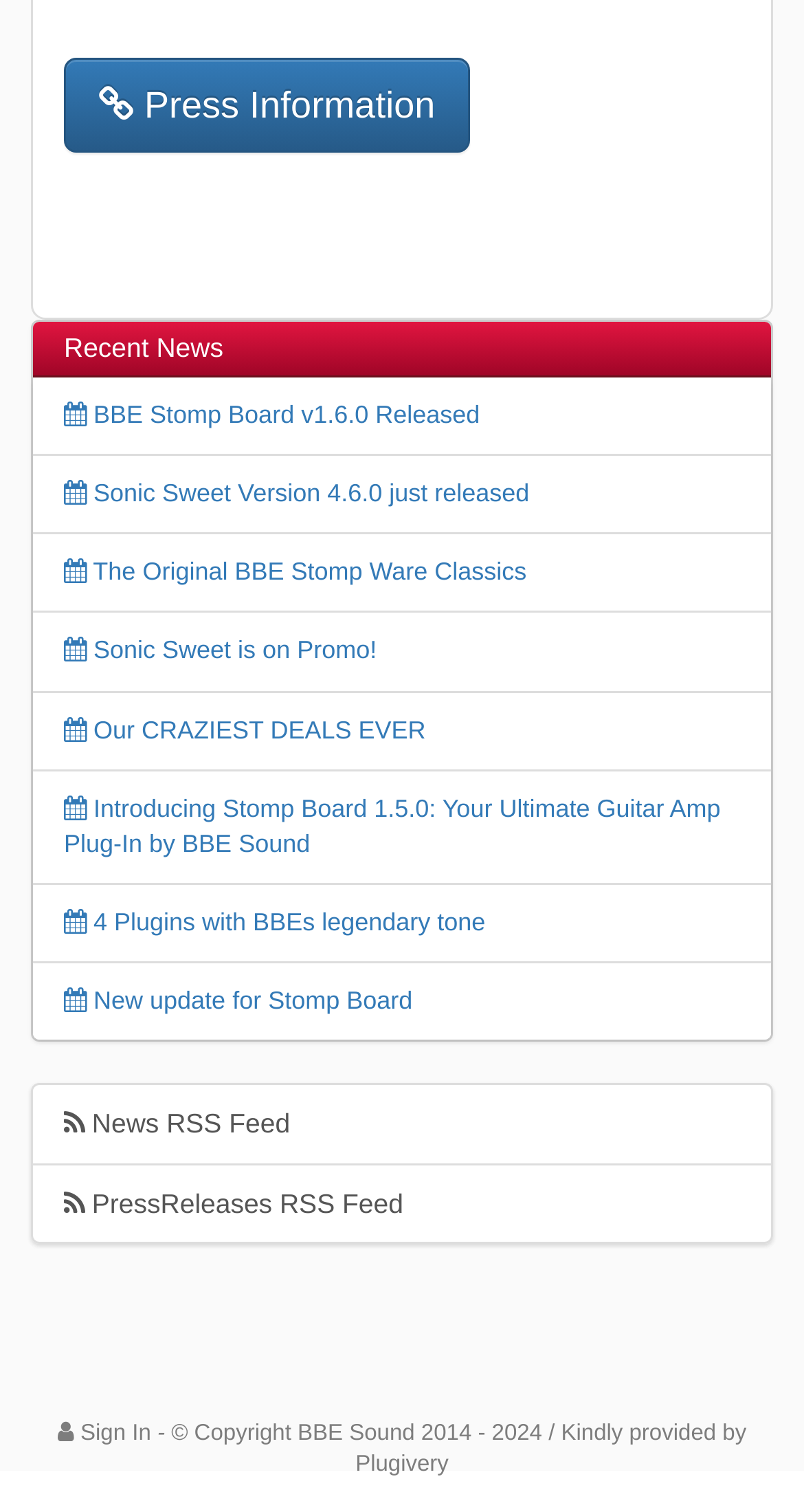Please determine the bounding box coordinates for the element that should be clicked to follow these instructions: "Get Press Information".

[0.079, 0.038, 0.585, 0.101]